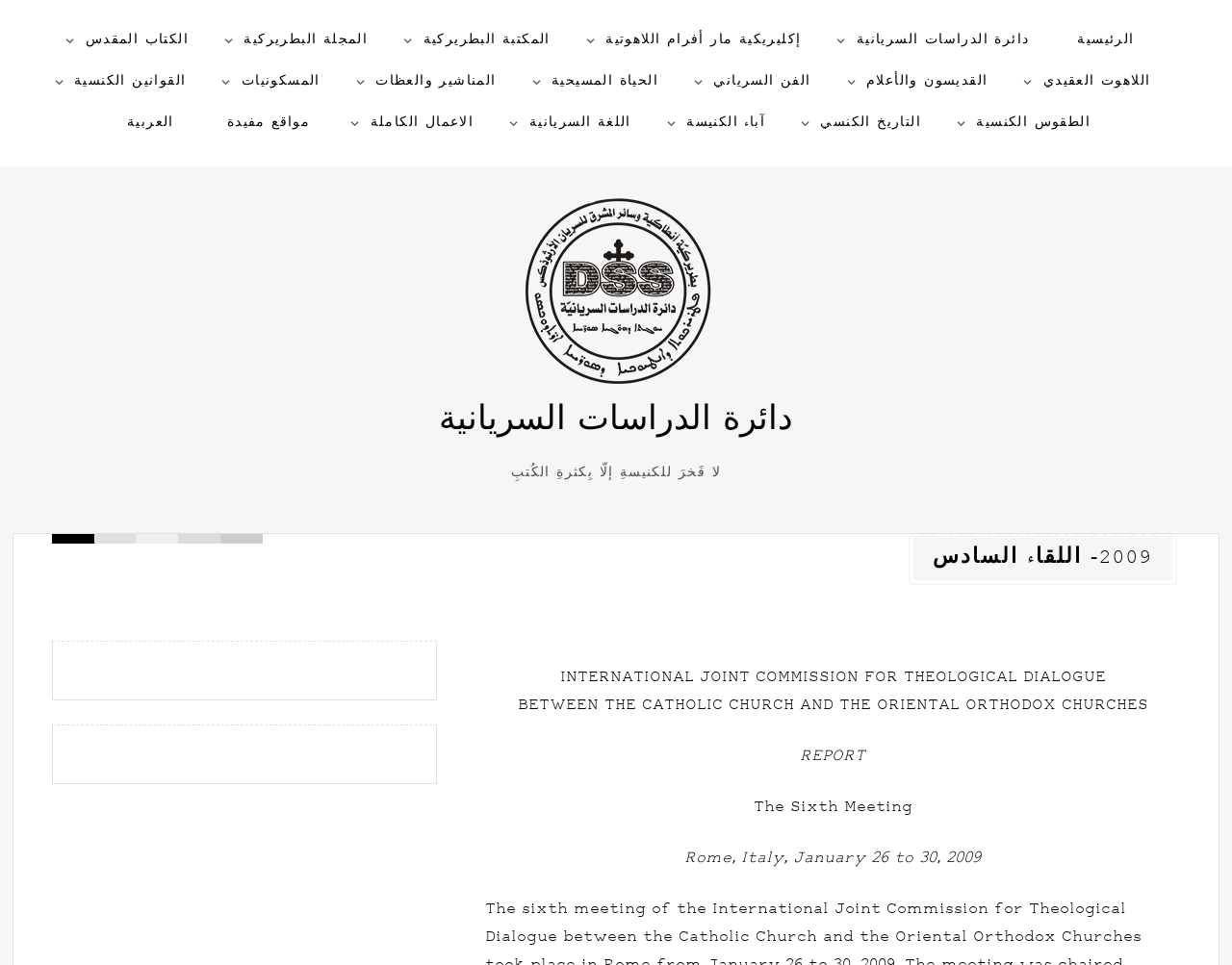Please reply to the following question with a single word or a short phrase:
Where was the sixth meeting held?

Rome, Italy